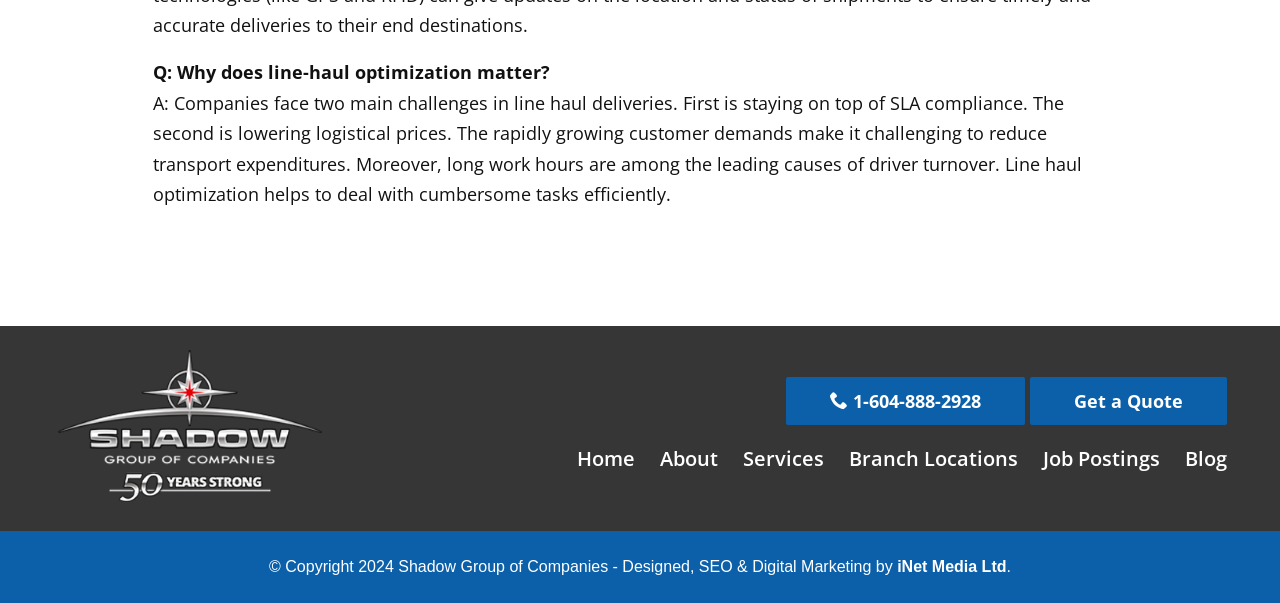Review the image closely and give a comprehensive answer to the question: What is the company's phone number?

I found the phone number by looking at the link element with the text ' 1-604-888-2928' which is located at the bottom of the page, inside the contentinfo section.